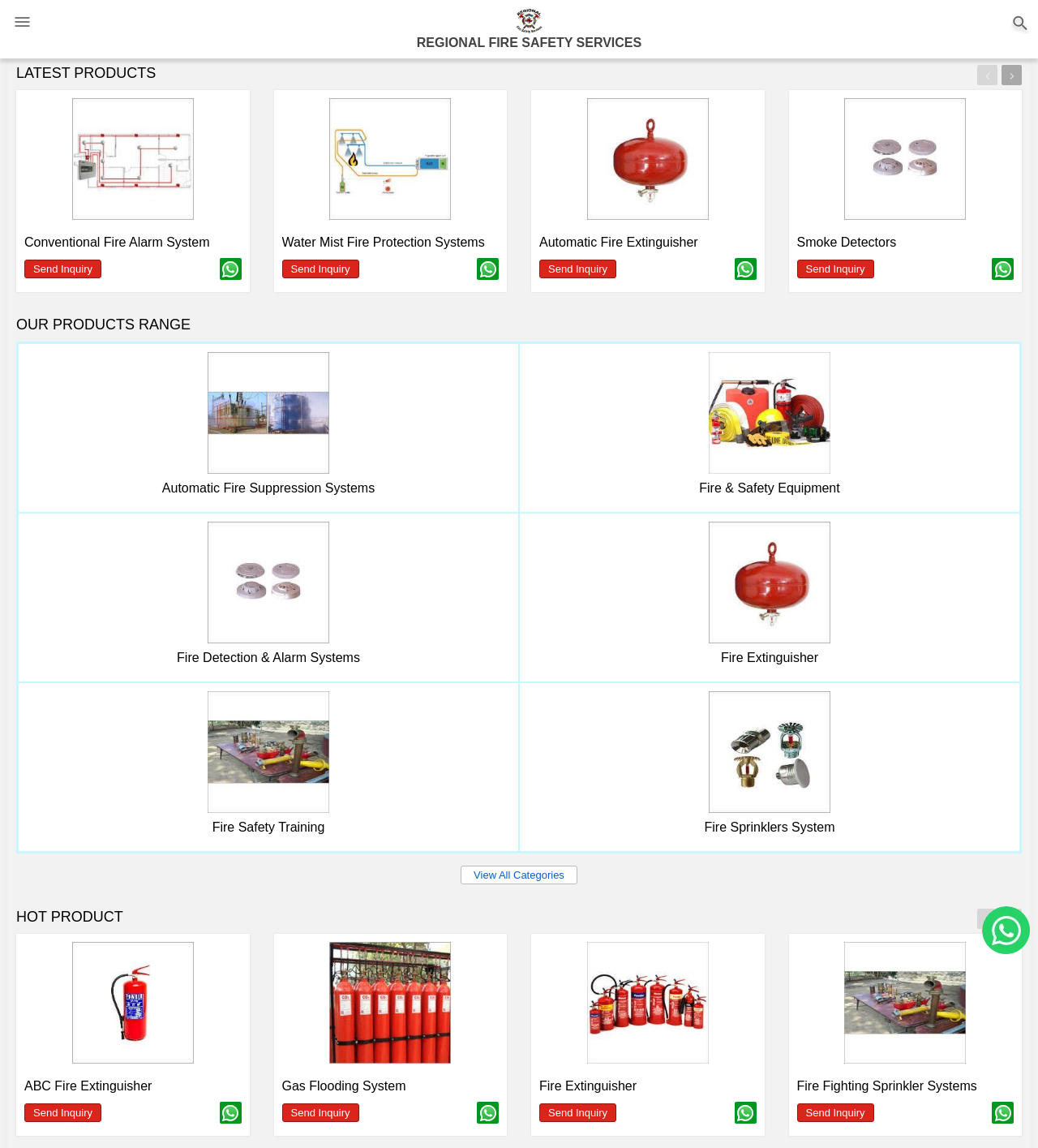Based on the image, provide a detailed and complete answer to the question: 
What is the category of the product 'ABC Fire Extinguisher'?

The product 'ABC Fire Extinguisher' is located in the 'HOT PRODUCT' section, and its category is Fire Extinguisher, which is obtained from the link element with the text 'Fire Extinguisher'.